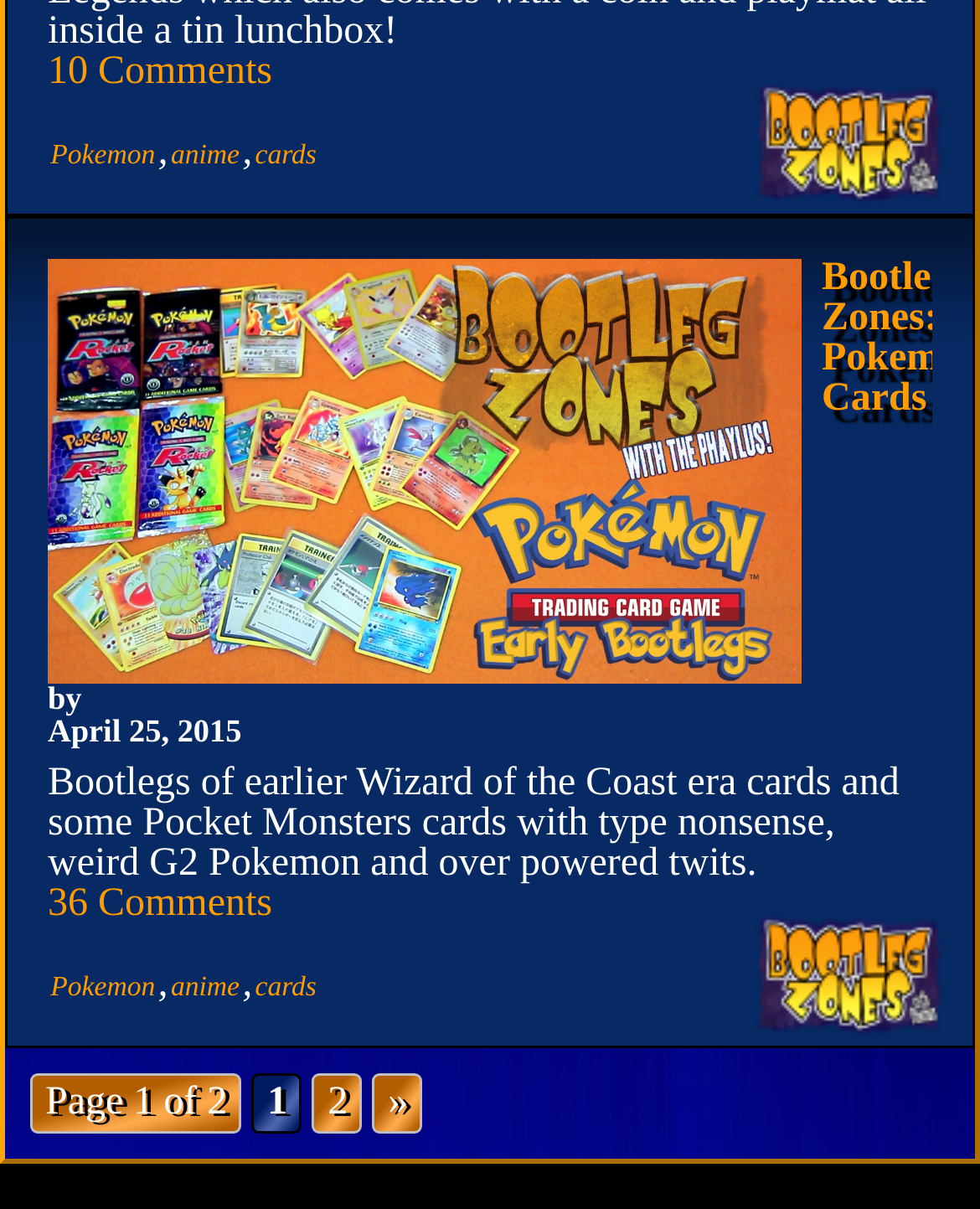What is the date of the article?
Using the screenshot, give a one-word or short phrase answer.

April 25, 2015